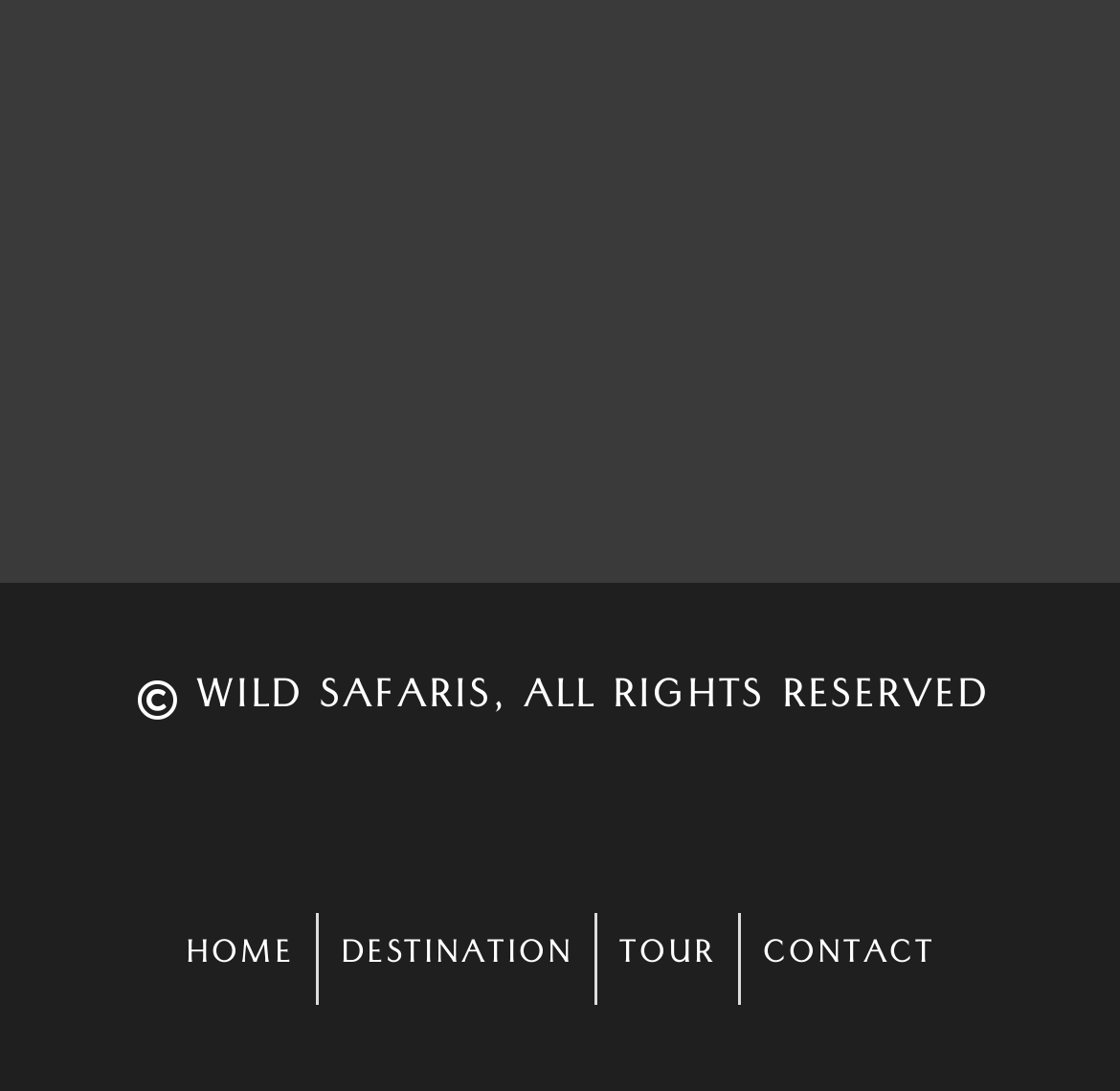Identify the bounding box for the UI element specified in this description: "Destination". The coordinates must be four float numbers between 0 and 1, formatted as [left, top, right, bottom].

[0.304, 0.836, 0.512, 0.921]